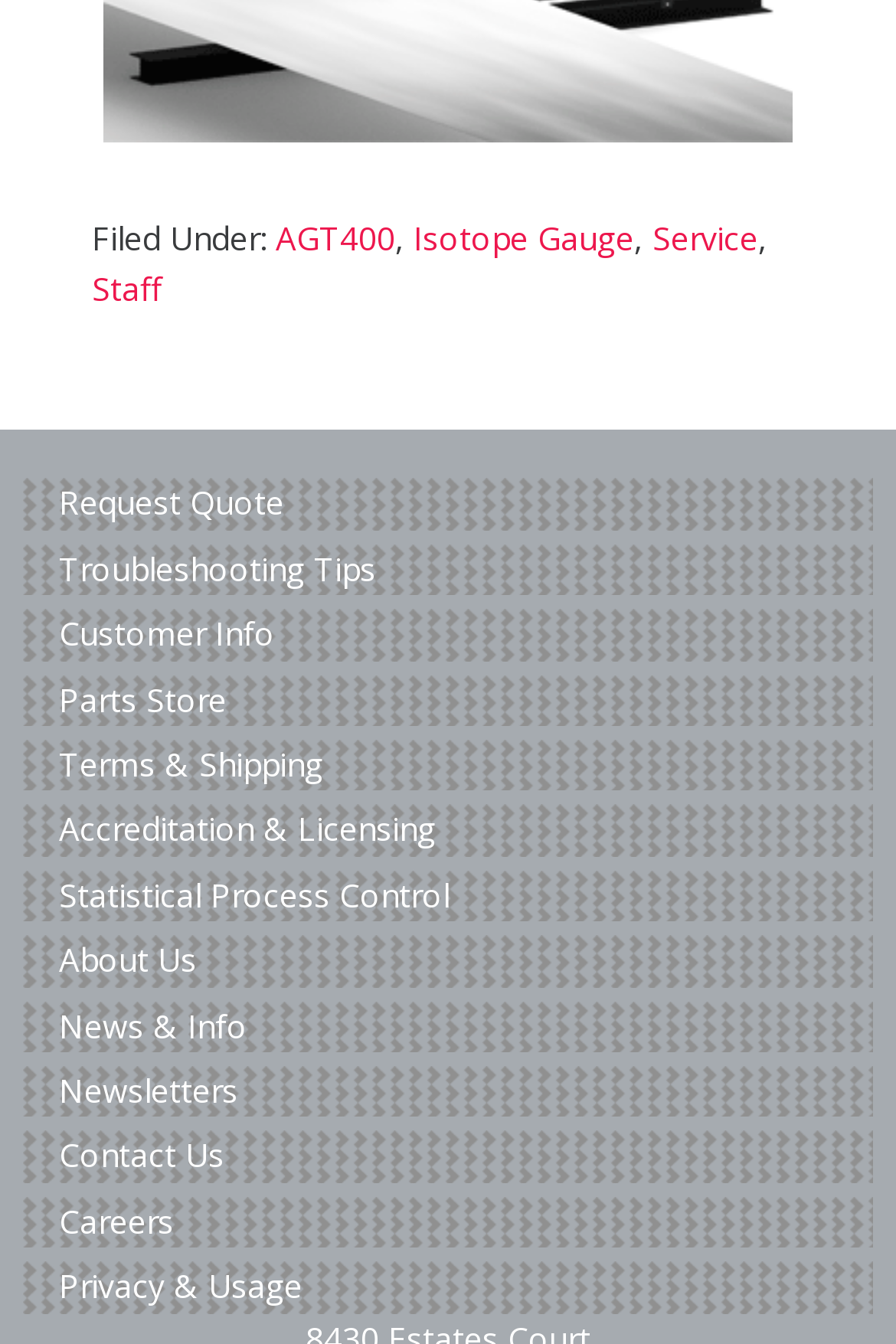Please provide a brief answer to the question using only one word or phrase: 
What is the category of 'AGT400'?

Isotope Gauge